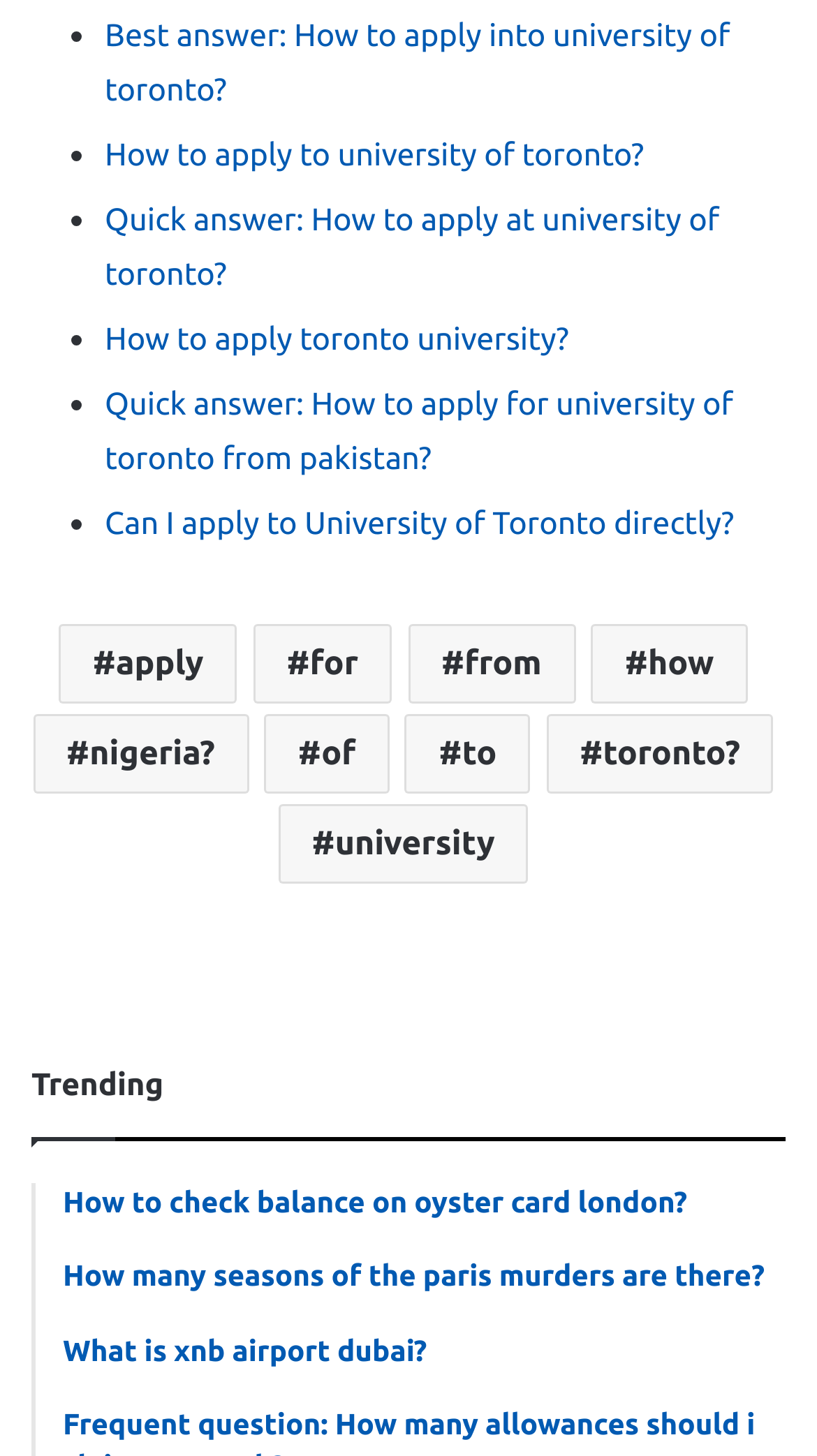Determine the bounding box coordinates of the clickable element to complete this instruction: "Click on the trending link". Provide the coordinates in the format of four float numbers between 0 and 1, [left, top, right, bottom].

[0.038, 0.732, 0.2, 0.756]